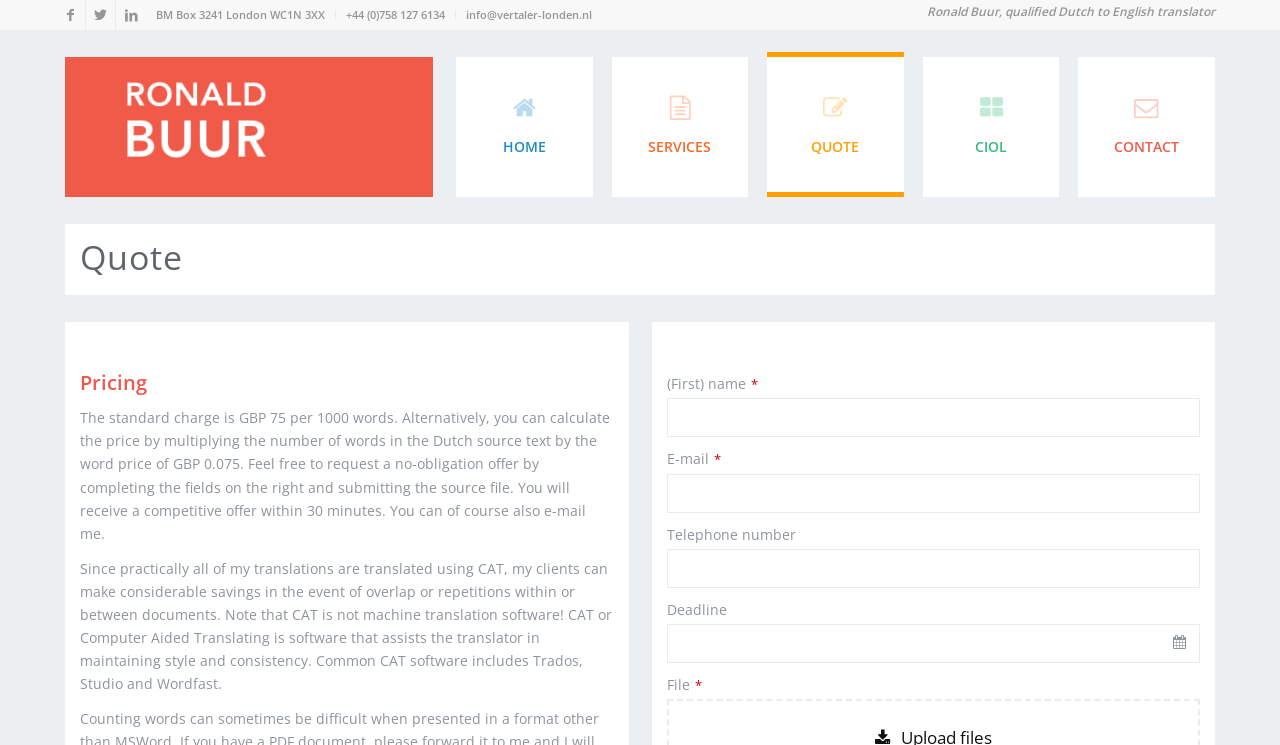Kindly determine the bounding box coordinates for the clickable area to achieve the given instruction: "Choose a file to upload".

[0.522, 0.941, 0.611, 0.976]